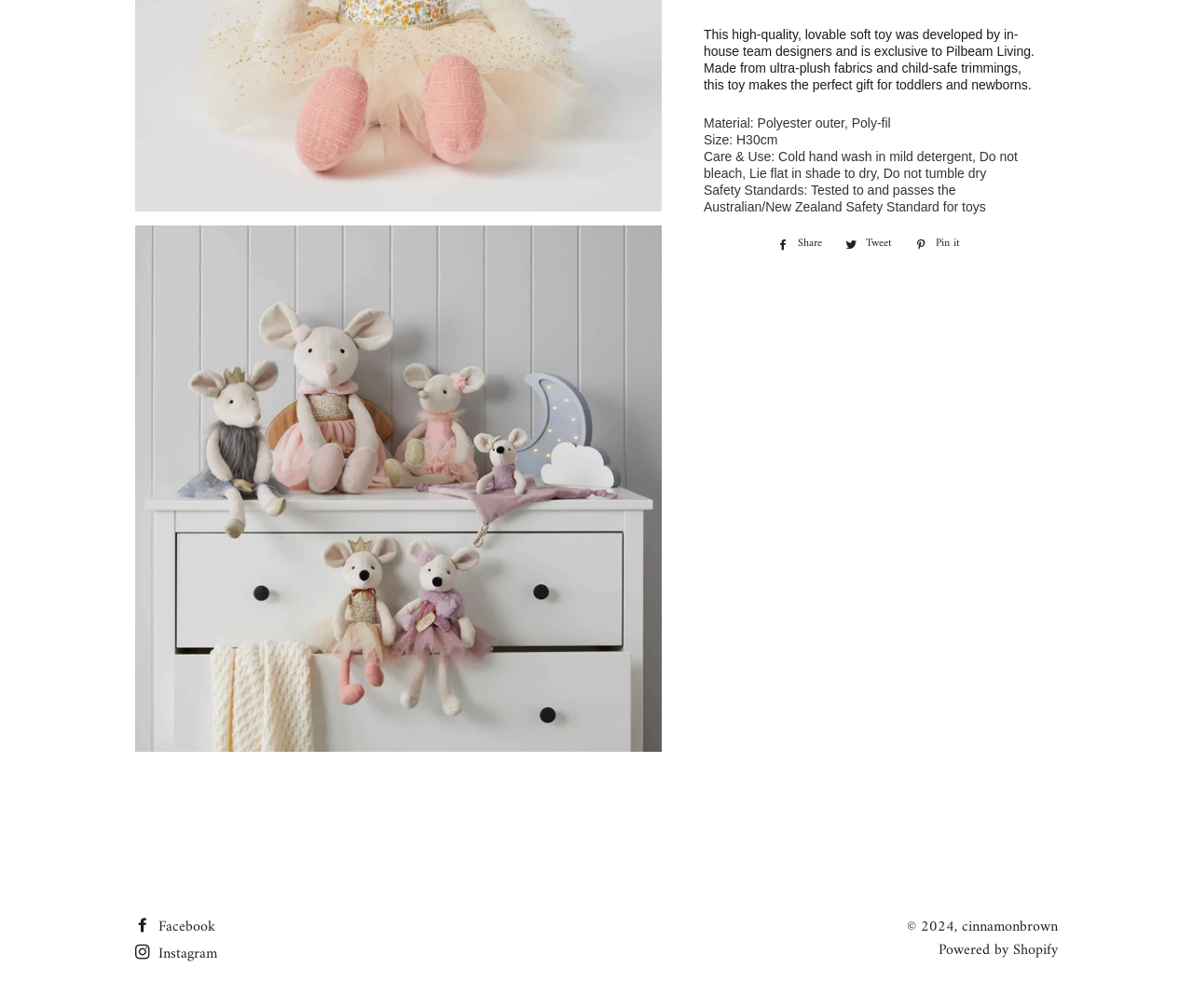Provide the bounding box coordinates of the HTML element this sentence describes: "Powered by Shopify".

[0.787, 0.929, 0.887, 0.955]